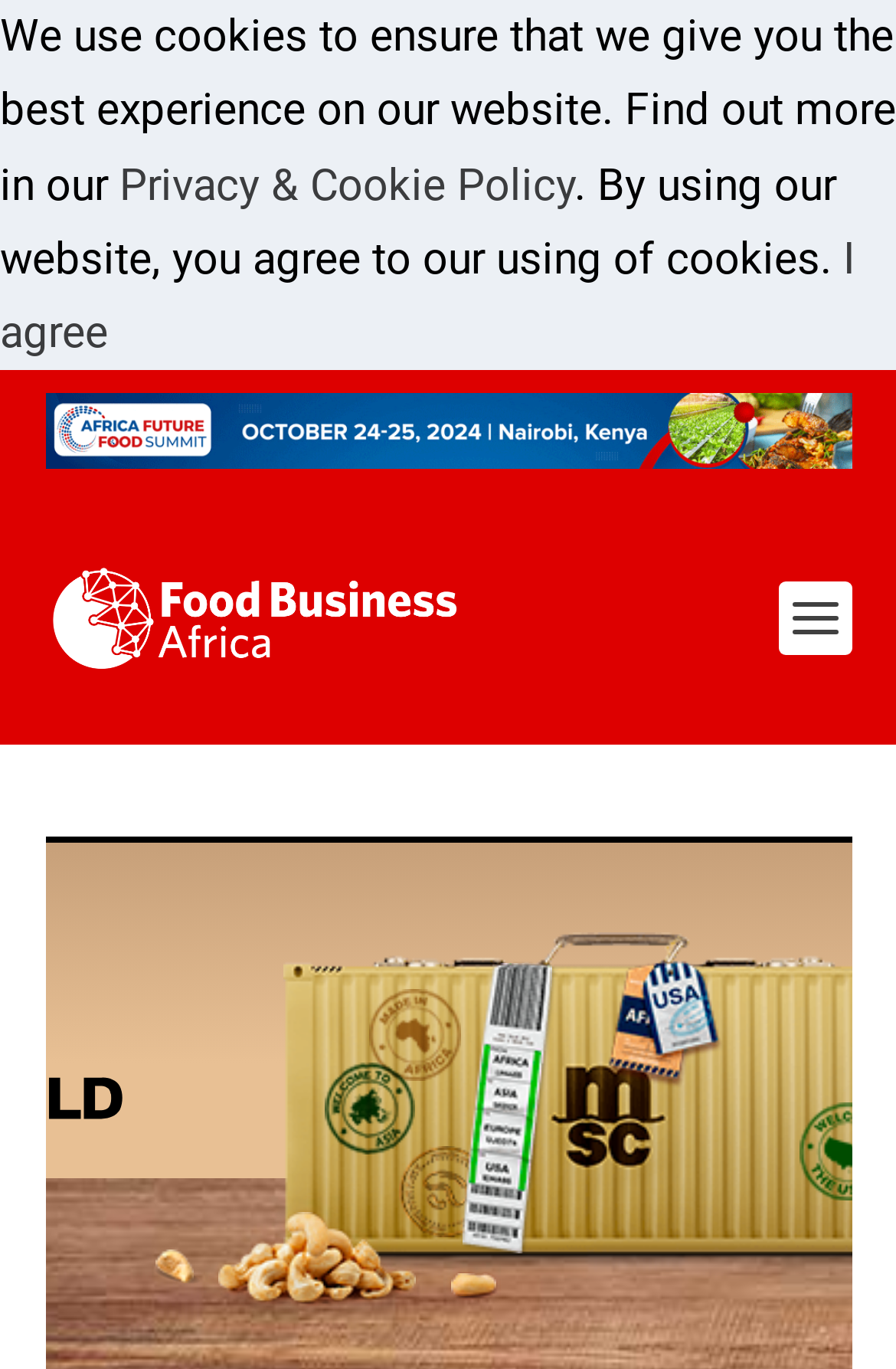Review the image closely and give a comprehensive answer to the question: Is there an image on the webpage?

I found the answer by looking at the image element with the description 'Advertisement' and another image element with the description 'Food Business Africa Magazine', indicating that there are images on the webpage.